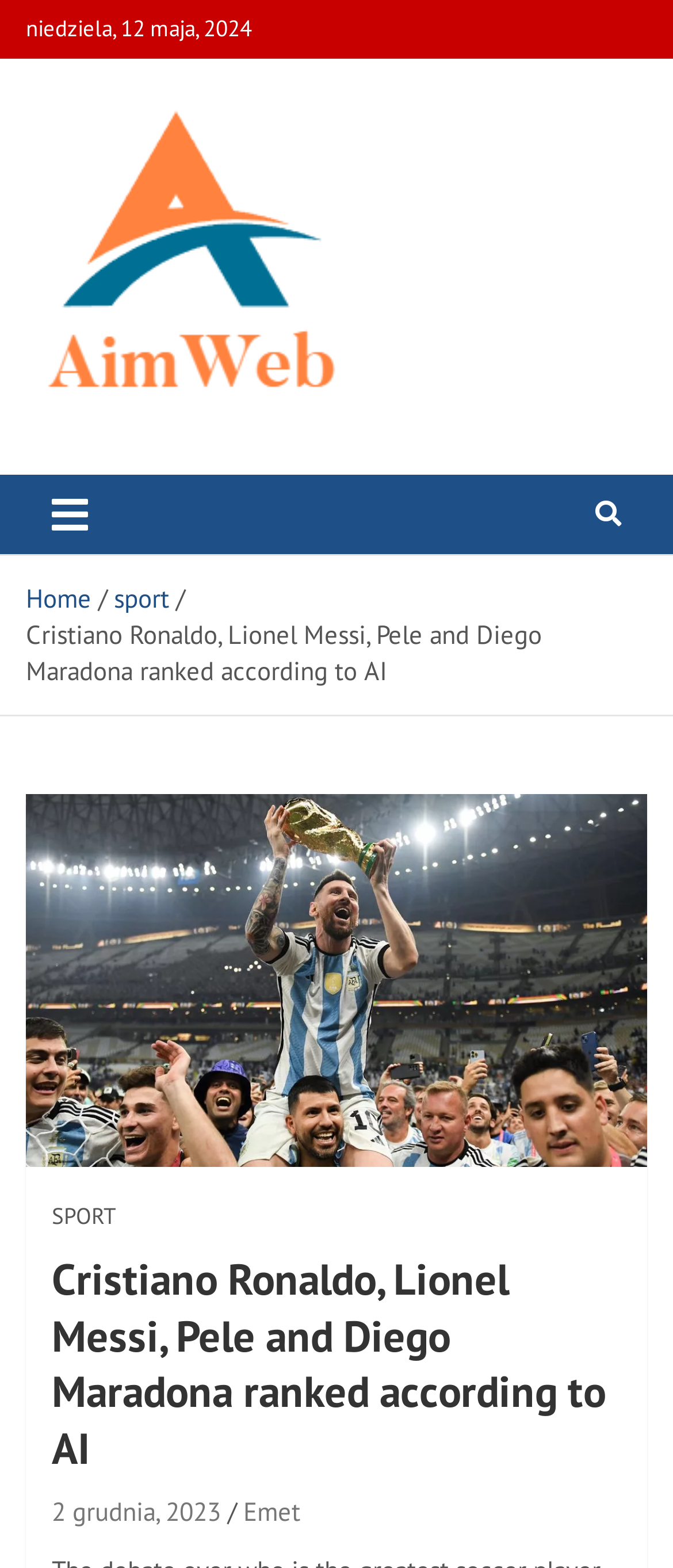Provide a thorough description of the webpage you see.

The webpage appears to be an article or news page, with a focus on ranking famous soccer players Cristiano Ronaldo, Lionel Messi, Pele, and Diego Maradona according to AI AimWeb. 

At the top left of the page, there is a date "niedziela, 12 maja, 2024" (Sunday, May 12, 2024) and a link to "AimWeb" with an accompanying image of the same name. Below this, there is a heading also labeled "AimWeb" with a link to the same destination. 

To the right of the date, there is a block of text describing AimWeb as a source of factual information, exclusive video materials, photos, and updated maps. 

Below this text, there is a button to toggle navigation, and a navigation bar labeled "Breadcrumbs" containing links to "Home" and "sport". 

The main content of the page is a ranking article, with a heading that repeats the title "Cristiano Ronaldo, Lionel Messi, Pele and Diego Maradona ranked according to AI". This heading is followed by a figure, likely an image or graphic related to the ranking. 

At the bottom of the page, there is a section with a heading "SPORT" and a link to the same destination. Below this, there is a header section containing the article title again, a link to the date "2 grudnia, 2023" (December 2, 2023), and a link to the author "Emet".